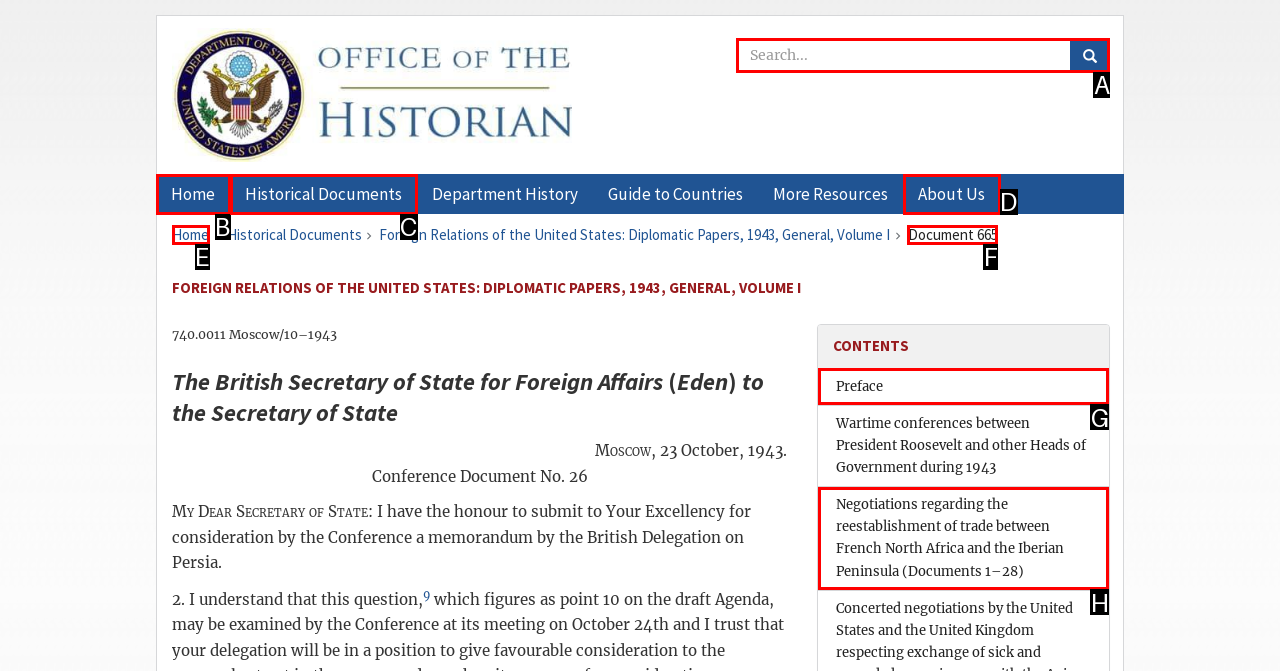Tell me which one HTML element best matches the description: Preface
Answer with the option's letter from the given choices directly.

G